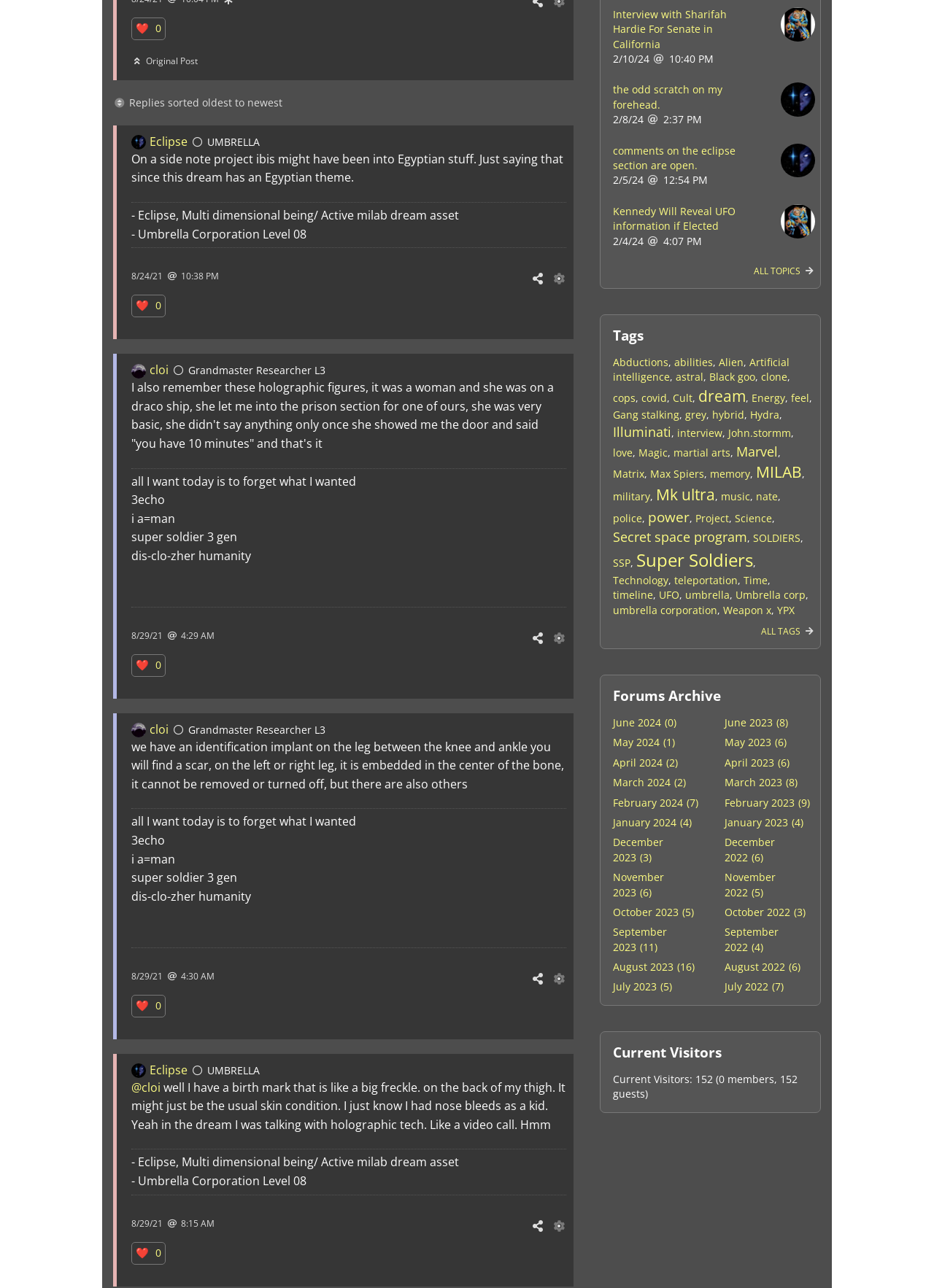Answer the question below using just one word or a short phrase: 
What is the meaning of the '❤️ 0' links?

To like or favorite a post